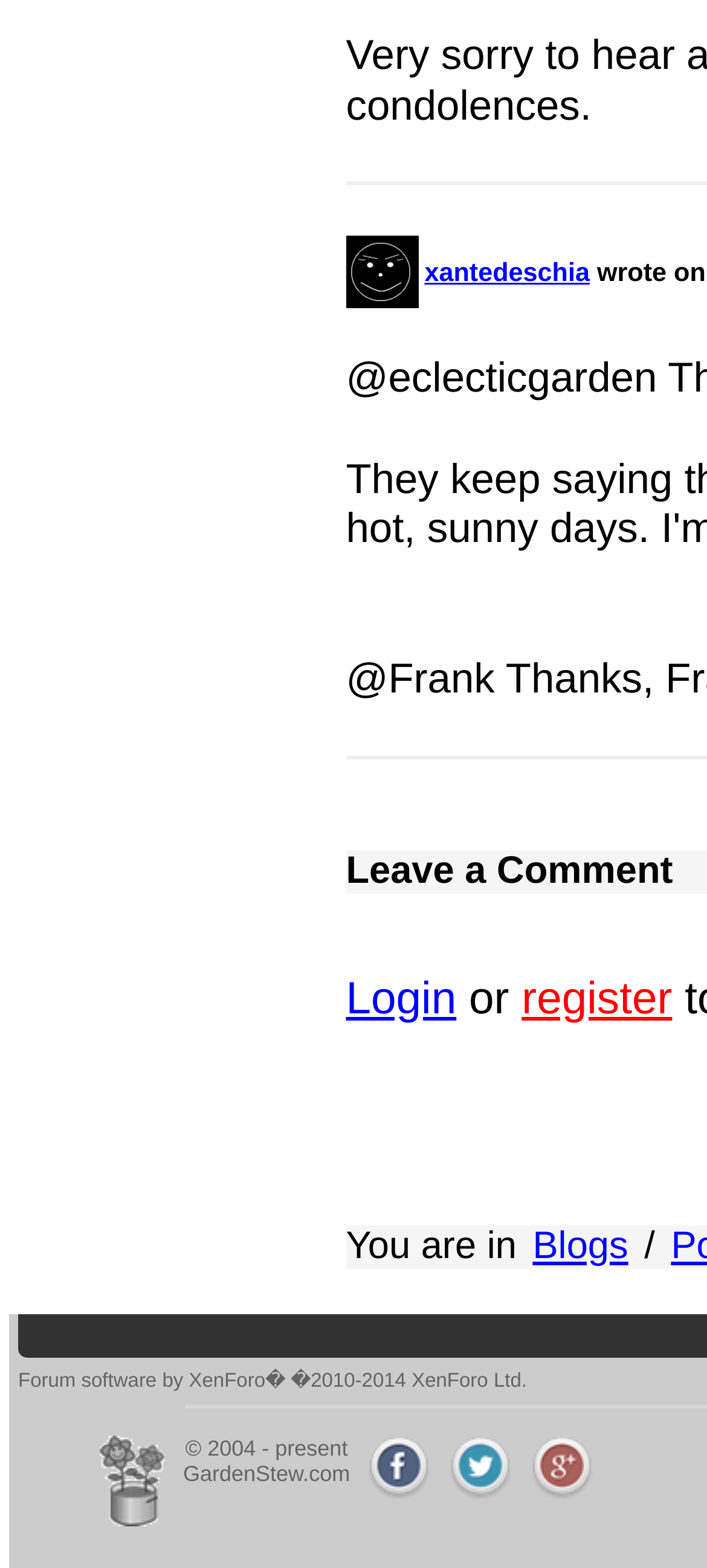Find the bounding box coordinates for the UI element whose description is: "xantedeschia". The coordinates should be four float numbers between 0 and 1, in the format [left, top, right, bottom].

[0.6, 0.166, 0.834, 0.184]